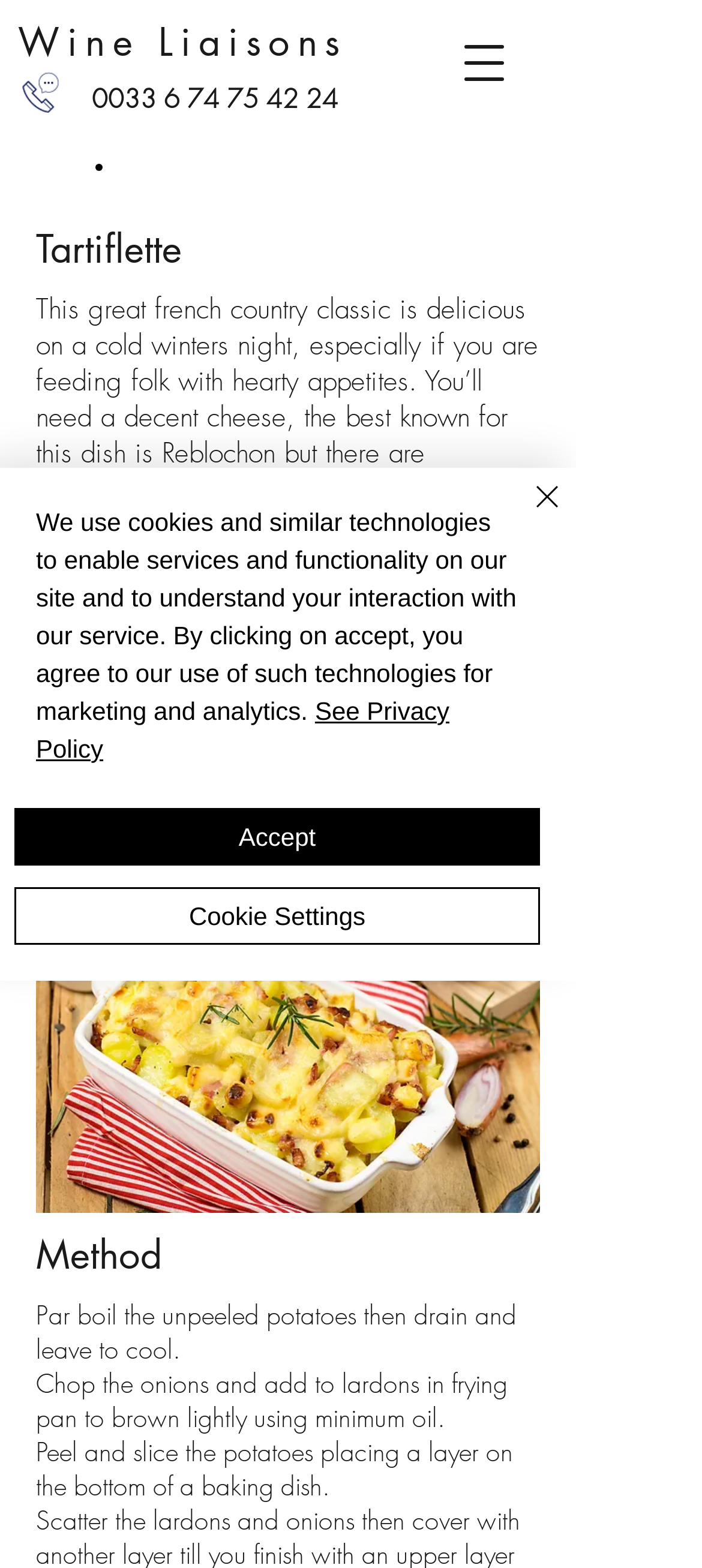Determine the bounding box coordinates of the clickable region to carry out the instruction: "Click the image at the top".

[0.026, 0.045, 0.09, 0.073]